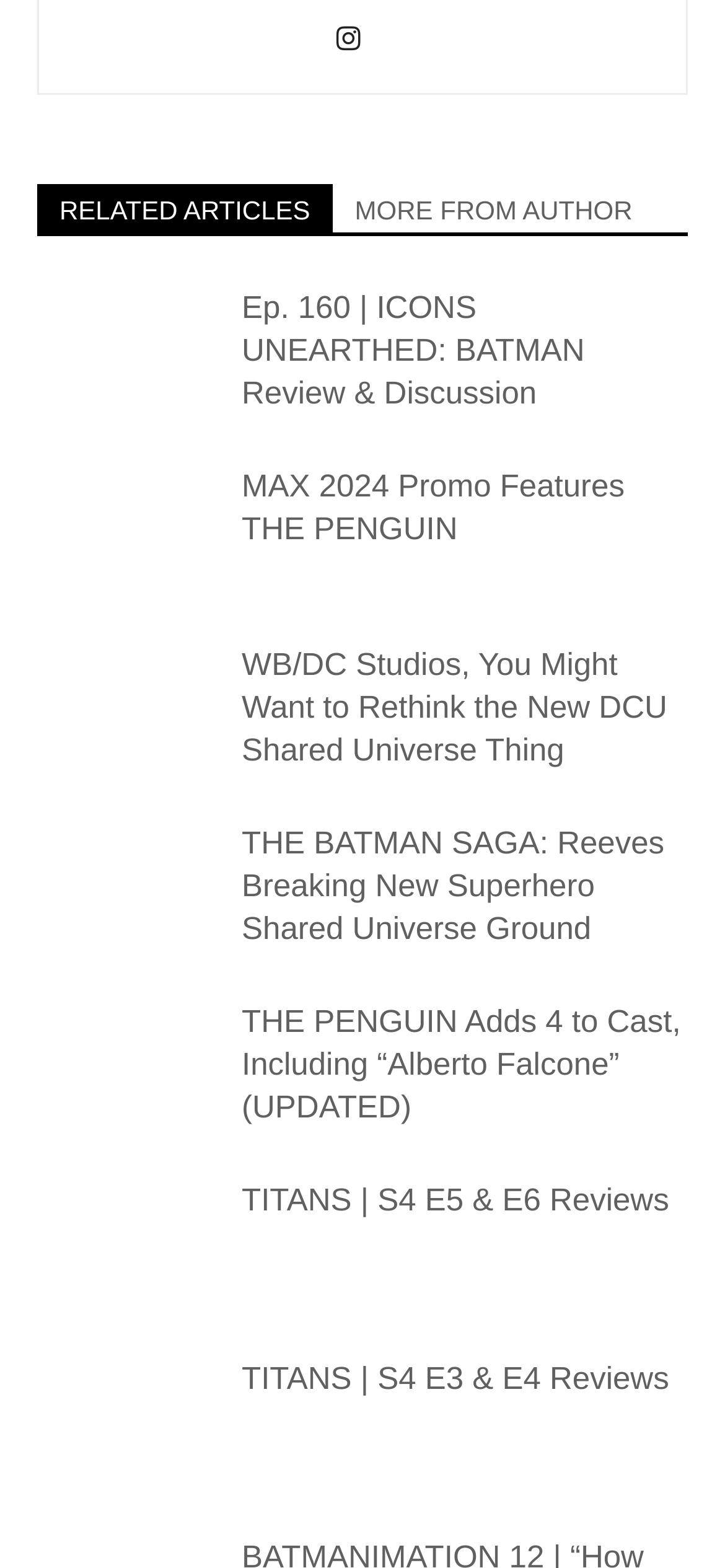Please answer the following question using a single word or phrase: 
How many articles are on this webpage?

9